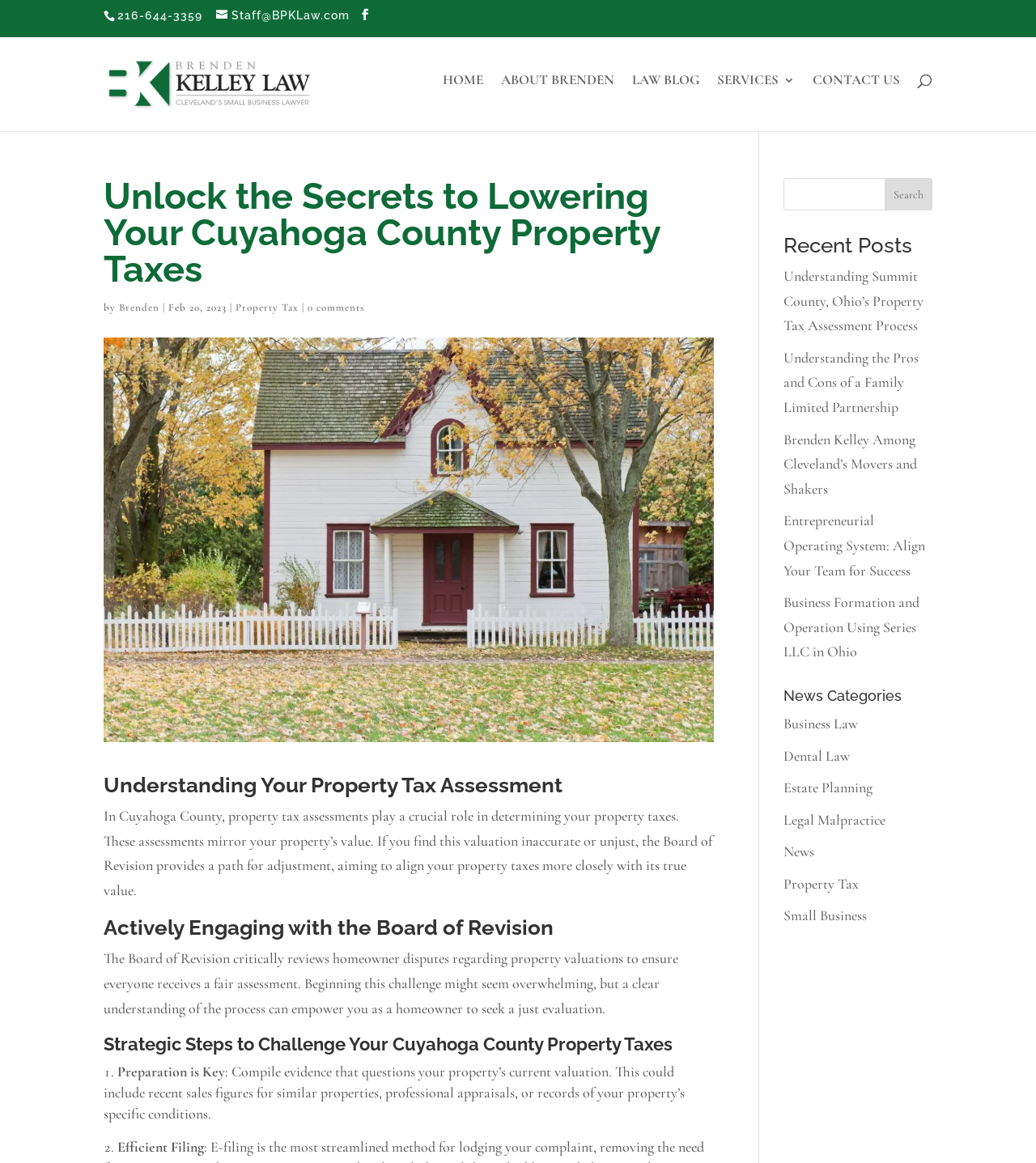Find the bounding box coordinates of the clickable region needed to perform the following instruction: "Contact us". The coordinates should be provided as four float numbers between 0 and 1, i.e., [left, top, right, bottom].

[0.784, 0.064, 0.869, 0.106]